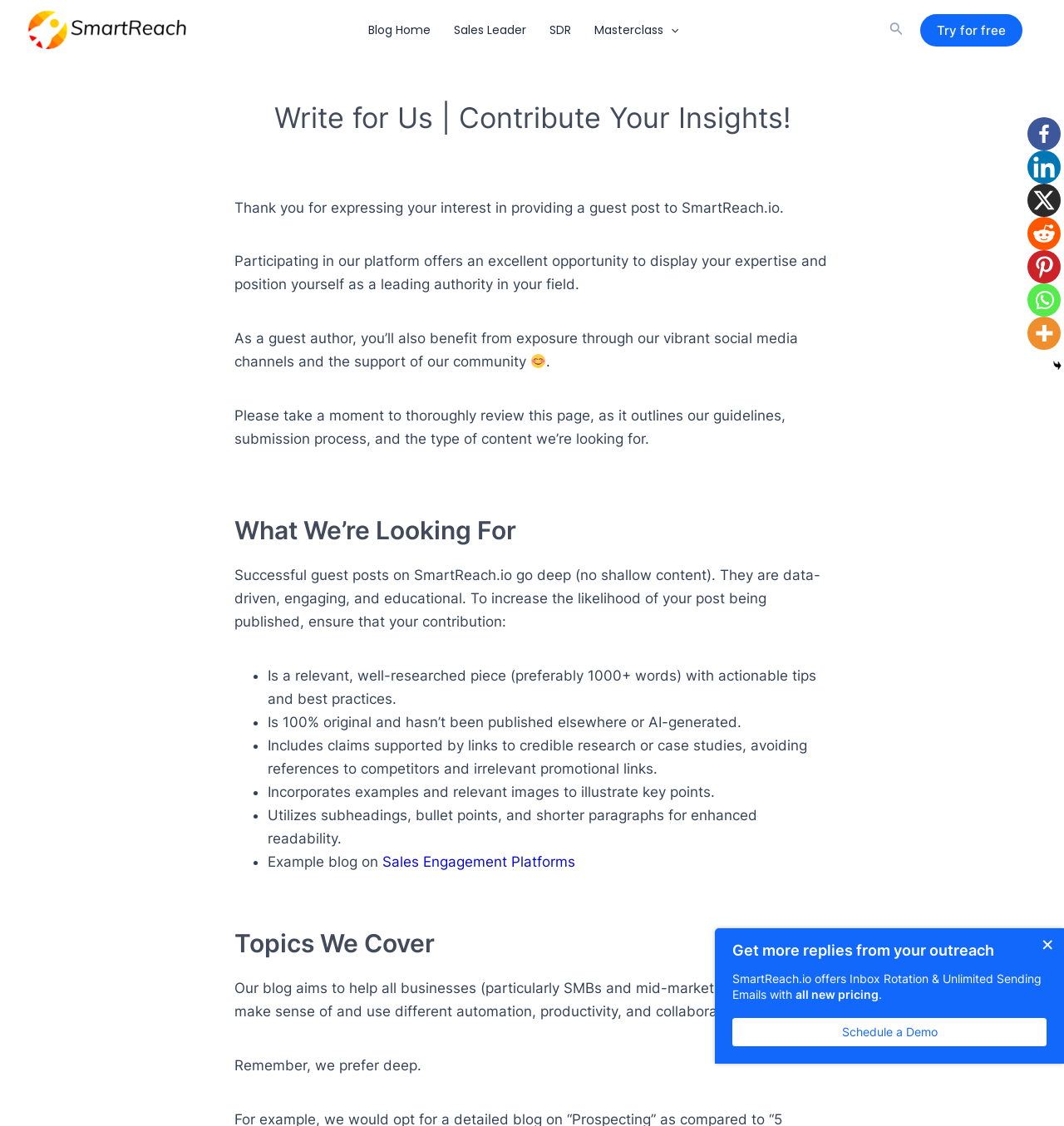Can you find the bounding box coordinates of the area I should click to execute the following instruction: "Read the blog post on Sales Engagement Platforms"?

[0.359, 0.758, 0.541, 0.773]